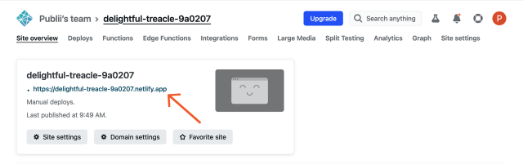What is the method of deployment for the site?
By examining the image, provide a one-word or phrase answer.

Manual deploys